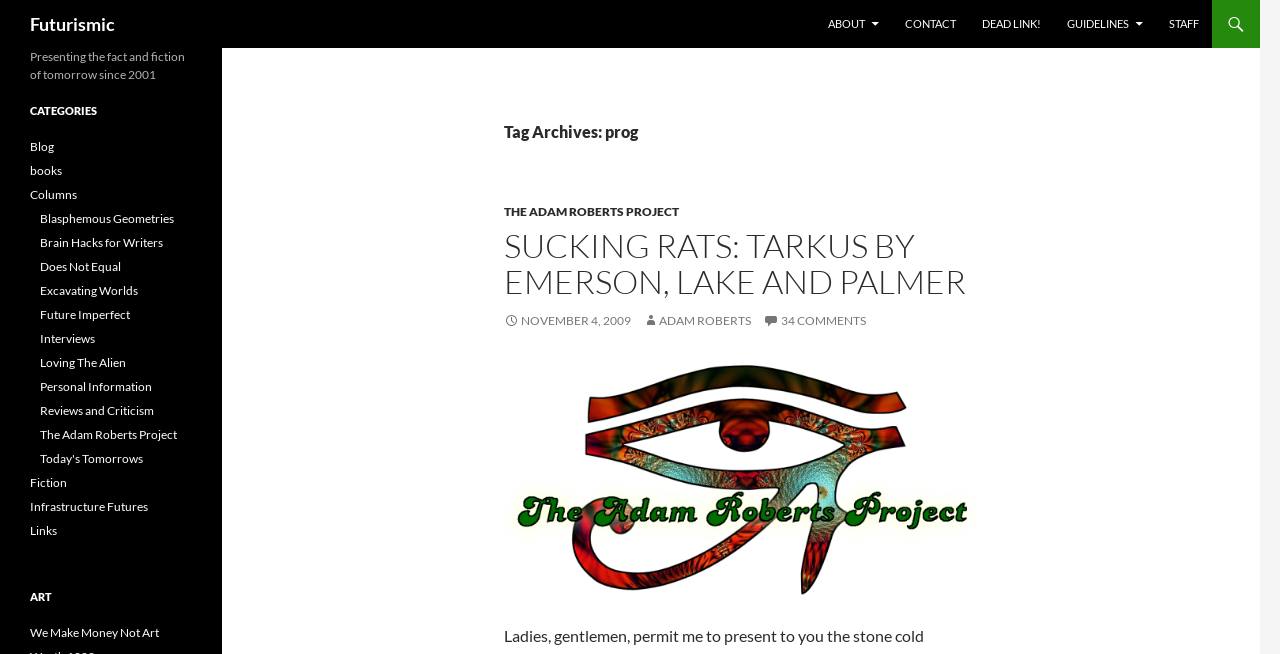Show the bounding box coordinates of the region that should be clicked to follow the instruction: "view staff information."

[0.904, 0.0, 0.946, 0.073]